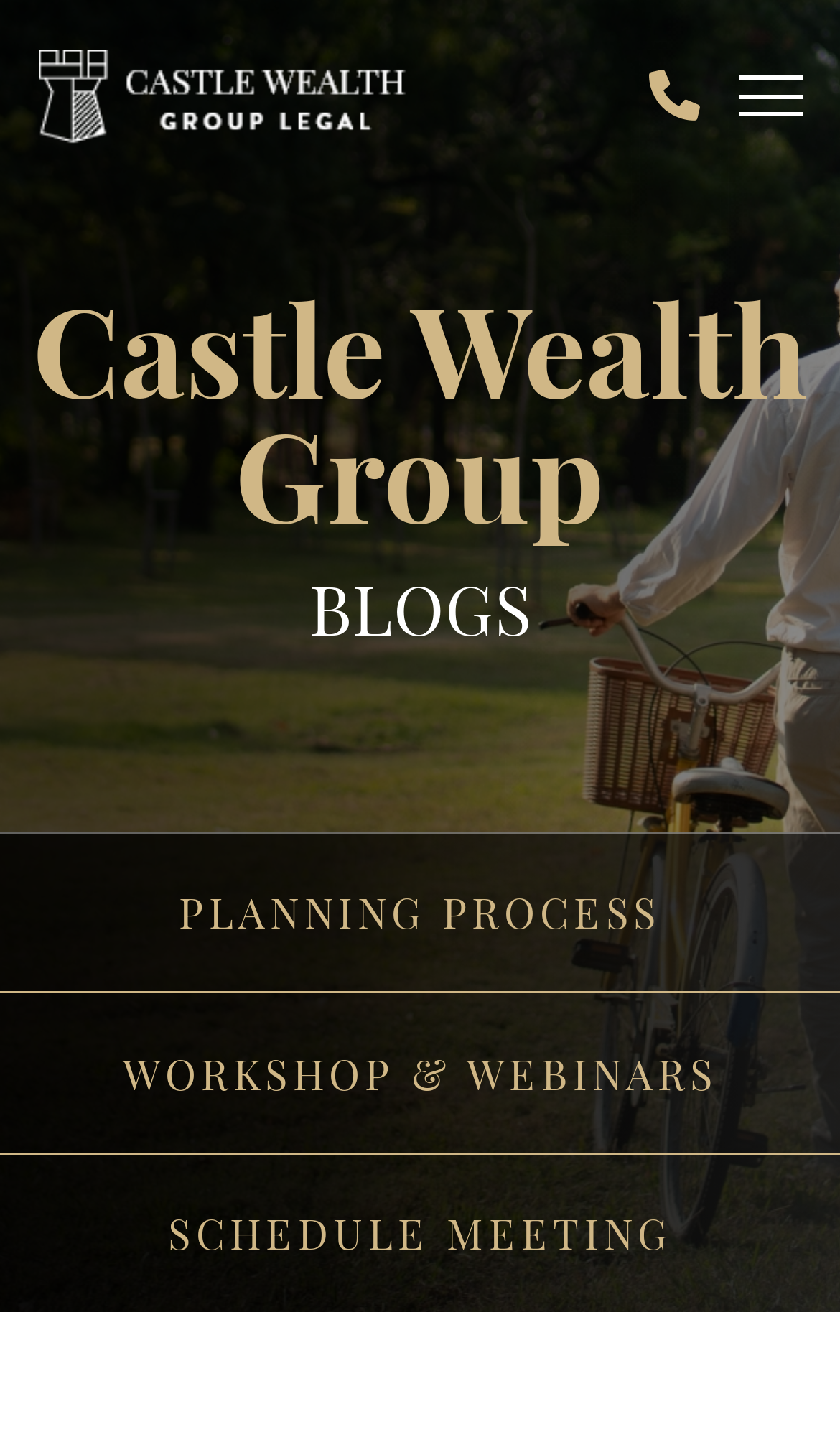Find the bounding box coordinates corresponding to the UI element with the description: "schedule meeting". The coordinates should be formatted as [left, top, right, bottom], with values as floats between 0 and 1.

[0.0, 0.806, 1.0, 0.916]